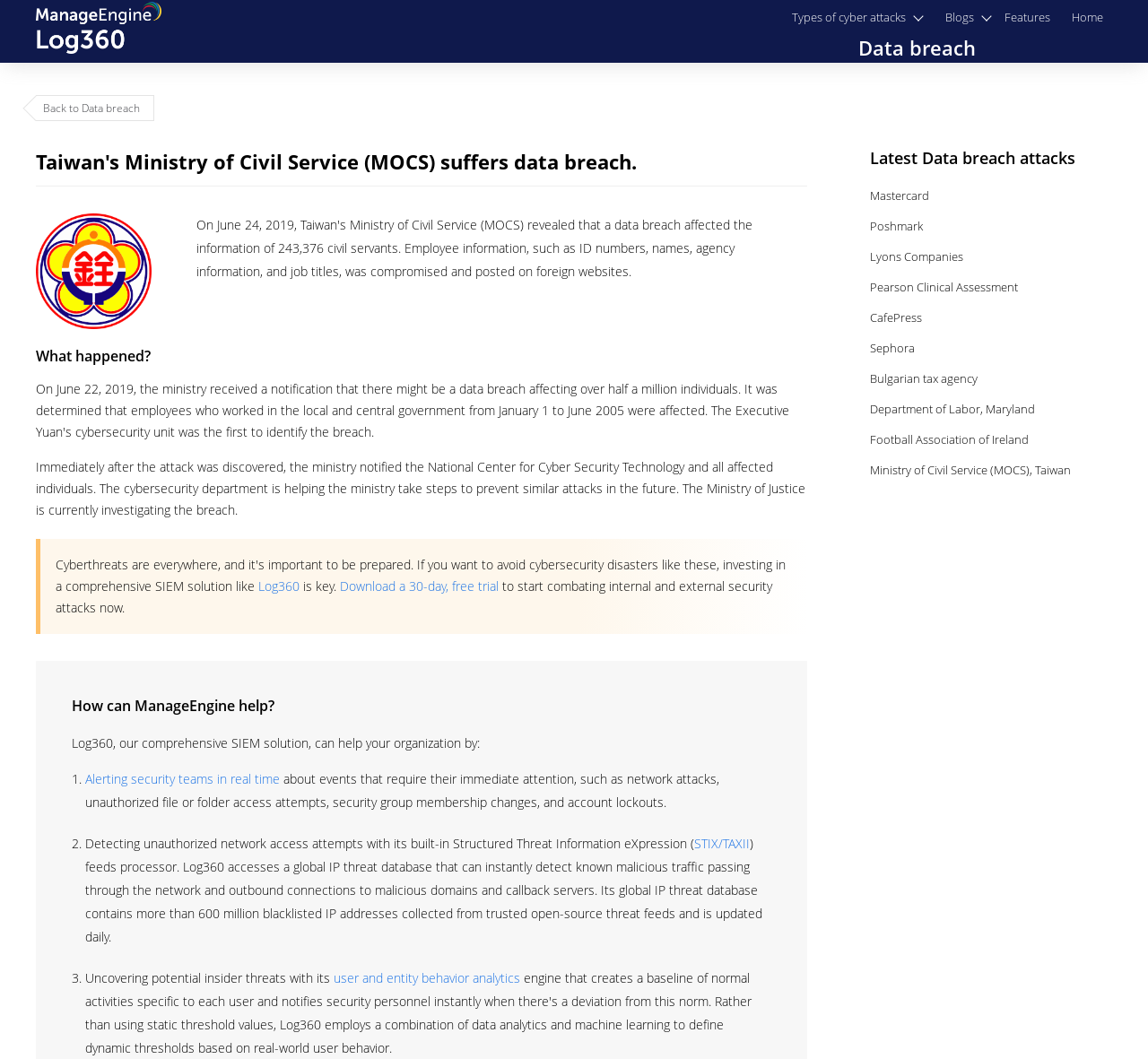Please identify the bounding box coordinates of the clickable area that will allow you to execute the instruction: "Go to Home page".

None